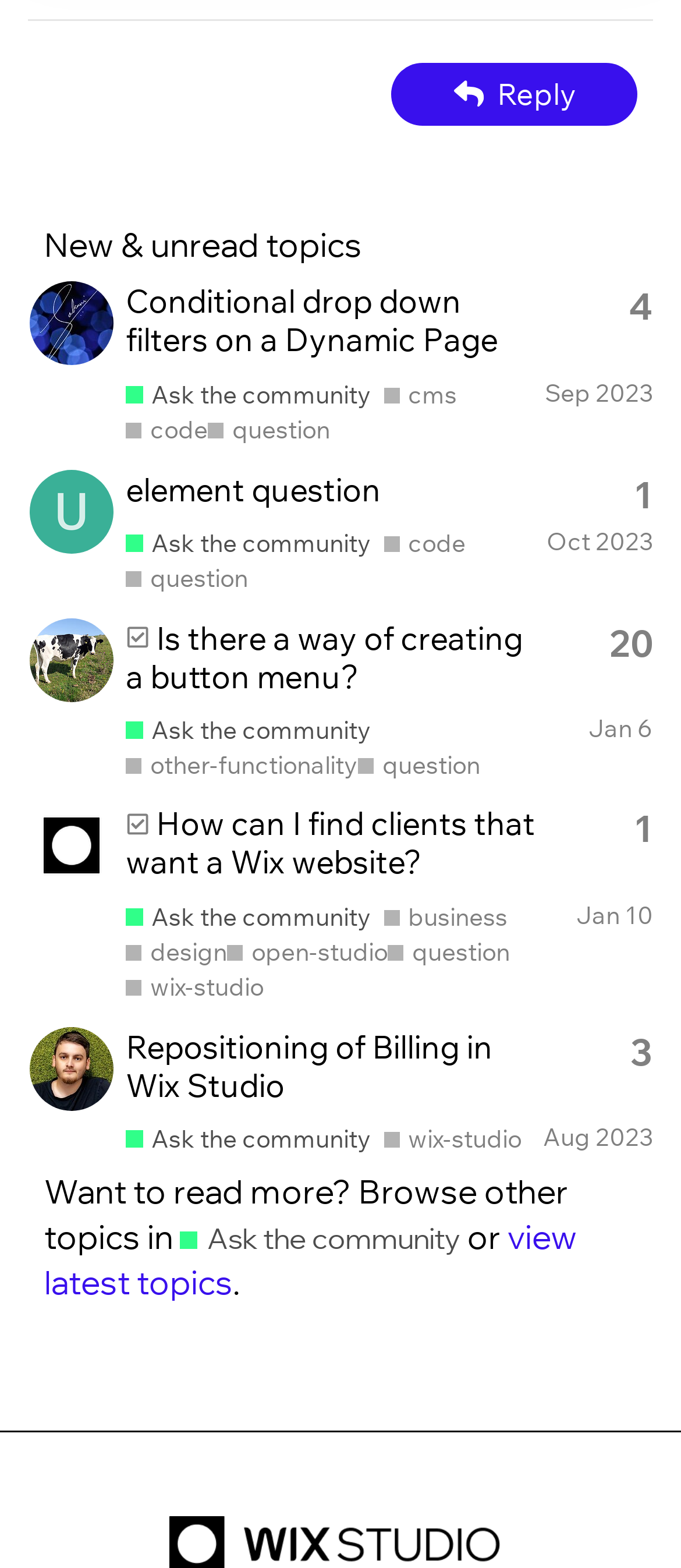How many topics are listed on this page?
Carefully analyze the image and provide a thorough answer to the question.

I found the number of topics listed on this page by counting the number of gridcell elements inside the table, which is 4.